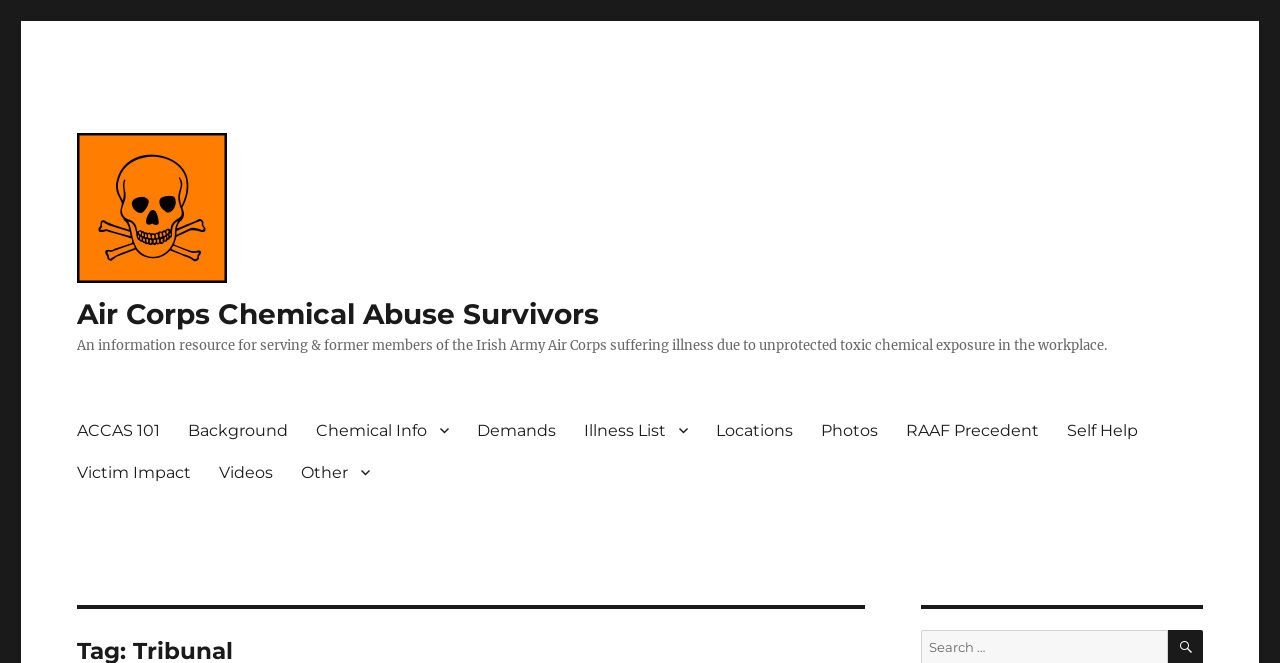Describe the webpage in detail, including text, images, and layout.

The webpage is dedicated to providing information and resources for serving and former members of the Irish Army Air Corps who have suffered illnesses due to unprotected toxic chemical exposure in the workplace. 

At the top of the page, there is a prominent link and image with the title "Air Corps Chemical Abuse Survivors". Below this, there is a brief description of the webpage's purpose, which is to serve as an information resource for affected individuals.

On the left side of the page, there is a primary navigation menu with 11 links, including "ACCAS 101", "Background", "Chemical Info", "Demands", "Illness List", "Locations", "Photos", "RAAF Precedent", "Self Help", "Victim Impact", and "Videos". These links are arranged vertically, with "ACCAS 101" at the top and "Videos" at the bottom.